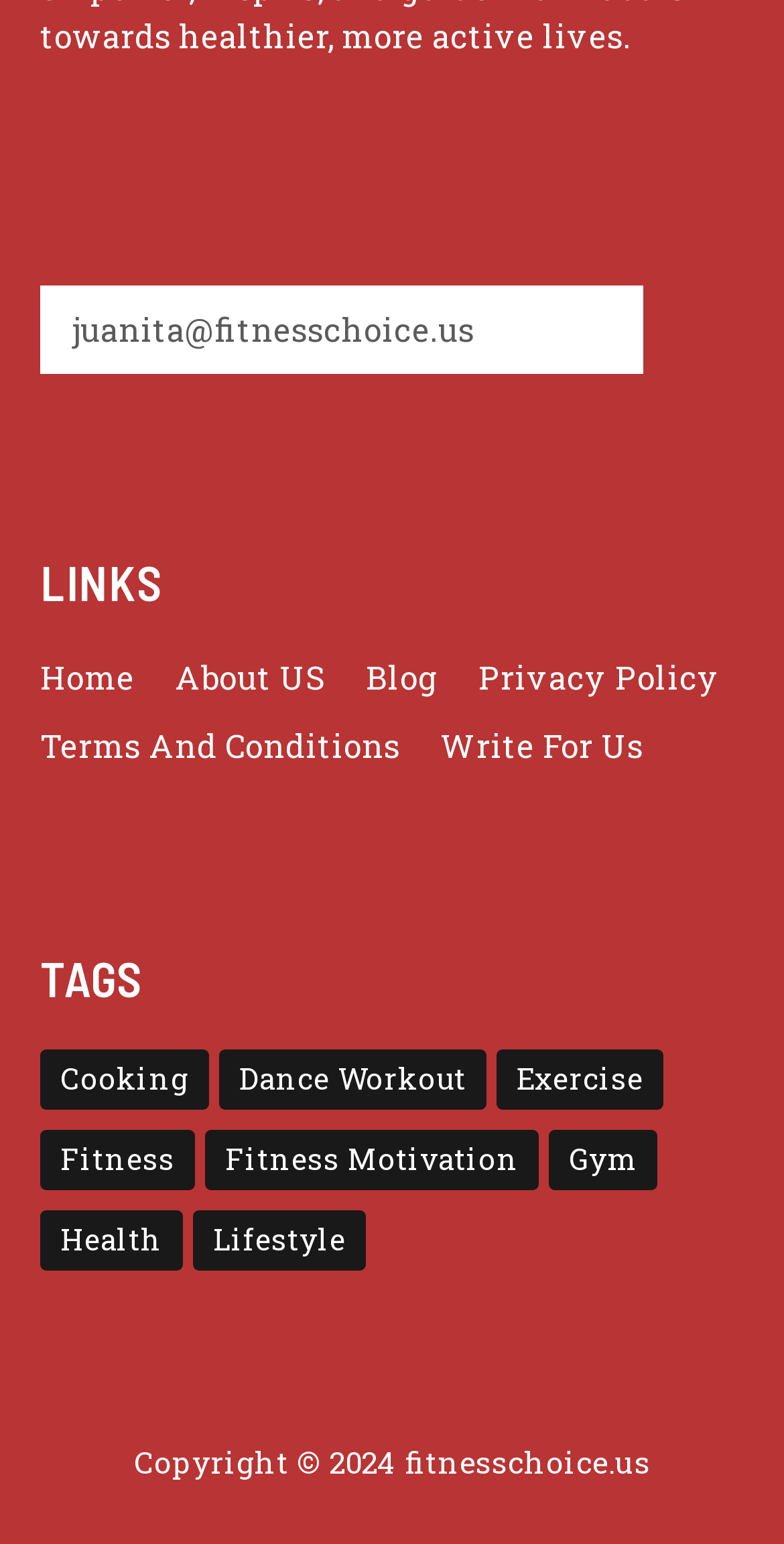Please identify the bounding box coordinates of the clickable region that I should interact with to perform the following instruction: "read about us". The coordinates should be expressed as four float numbers between 0 and 1, i.e., [left, top, right, bottom].

[0.223, 0.424, 0.415, 0.452]